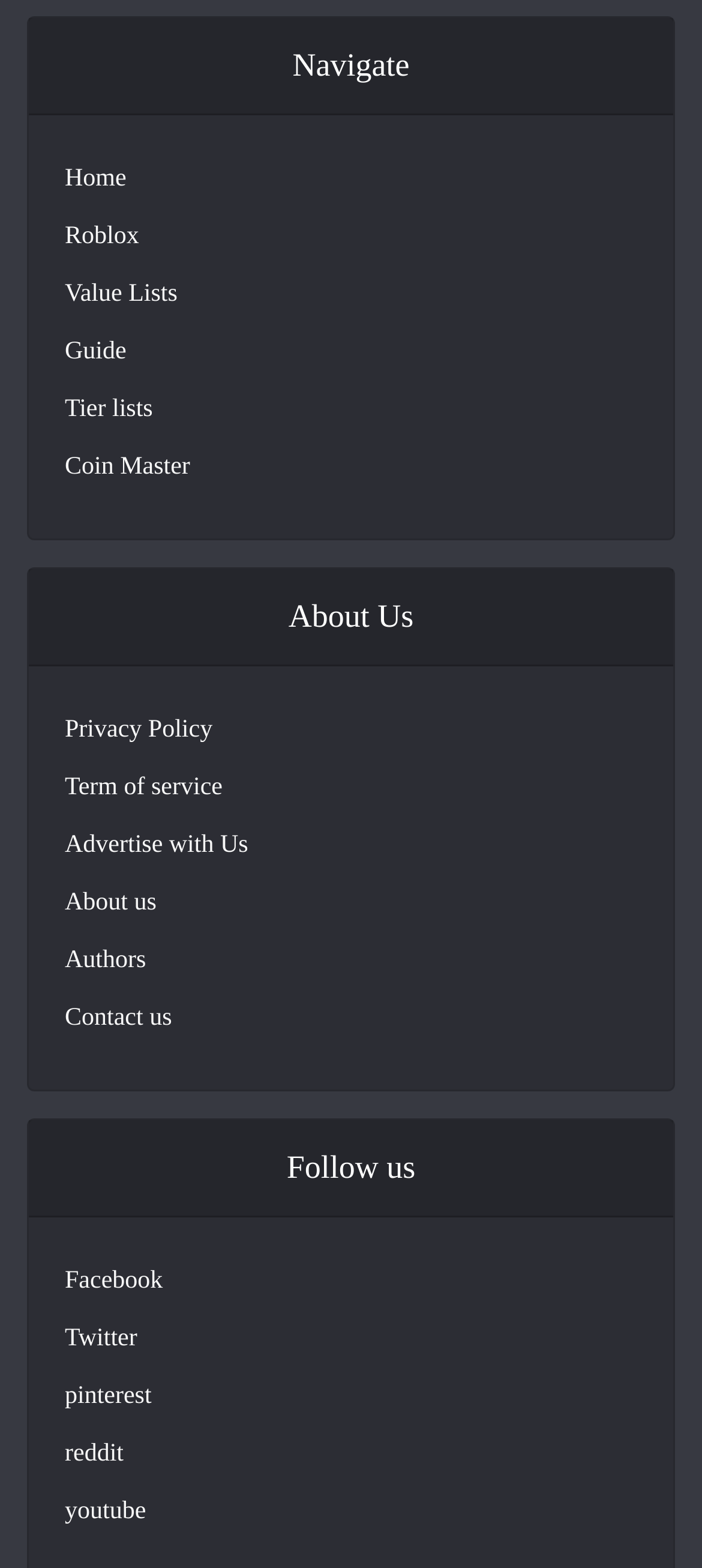Use a single word or phrase to answer the following:
What is the second link in the 'Navigate' section?

Roblox